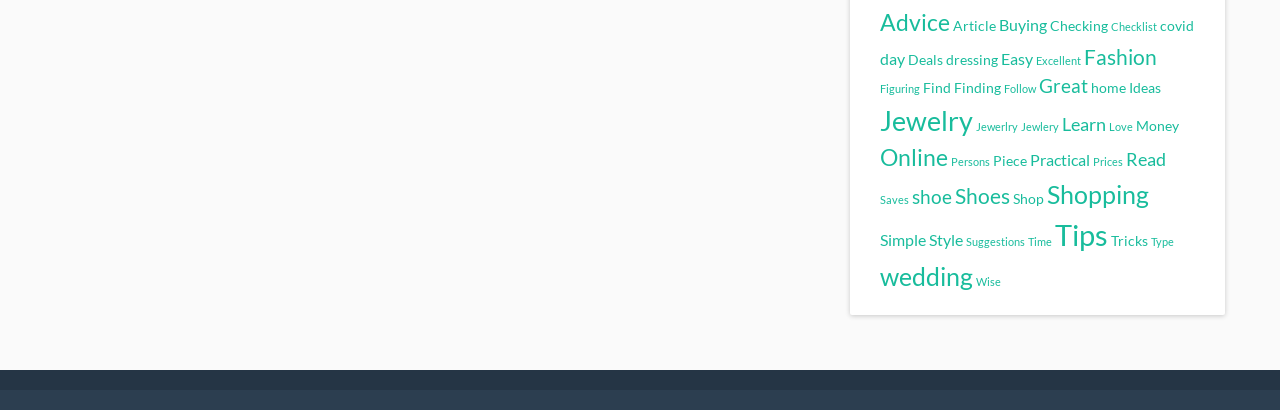Please specify the bounding box coordinates of the clickable region to carry out the following instruction: "Browse 'wedding' items". The coordinates should be four float numbers between 0 and 1, in the format [left, top, right, bottom].

[0.688, 0.636, 0.76, 0.709]